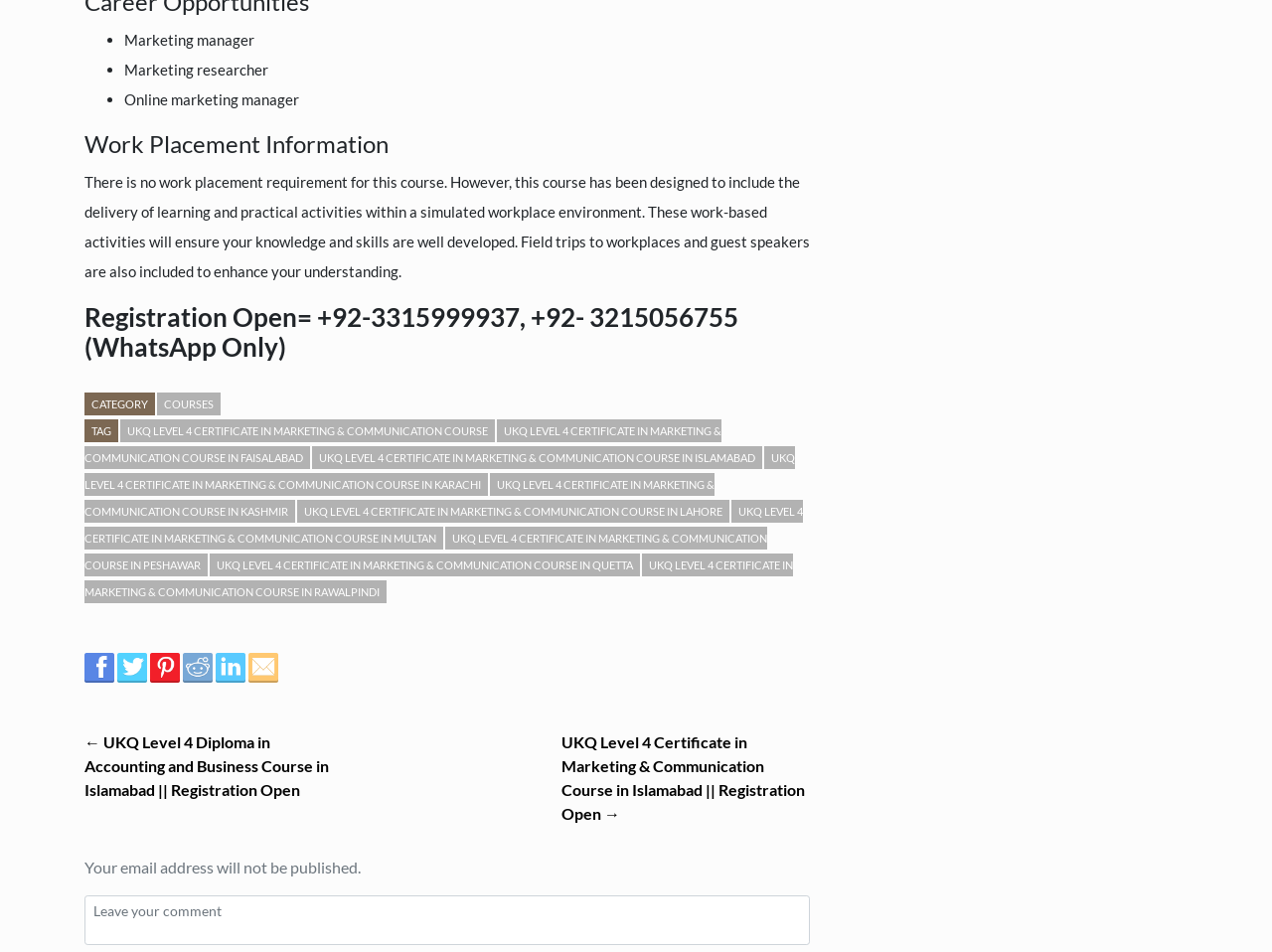Determine the bounding box coordinates for the clickable element to execute this instruction: "Click on ← UKQ Level 4 Diploma in Accounting and Business Course in Islamabad || Registration Open". Provide the coordinates as four float numbers between 0 and 1, i.e., [left, top, right, bottom].

[0.066, 0.769, 0.259, 0.839]